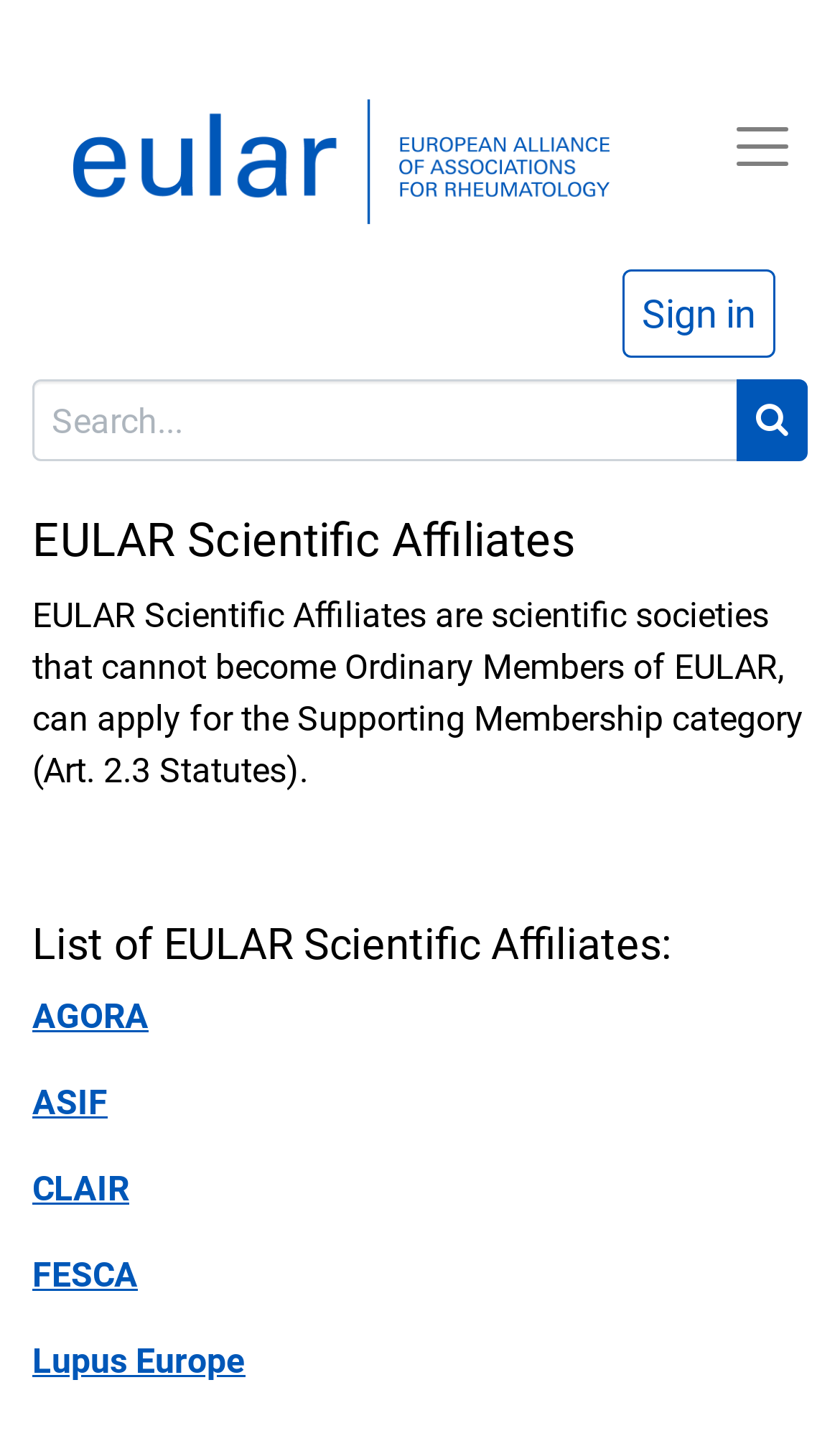Pinpoint the bounding box coordinates of the element to be clicked to execute the instruction: "Visit AGORA".

[0.038, 0.696, 0.177, 0.724]